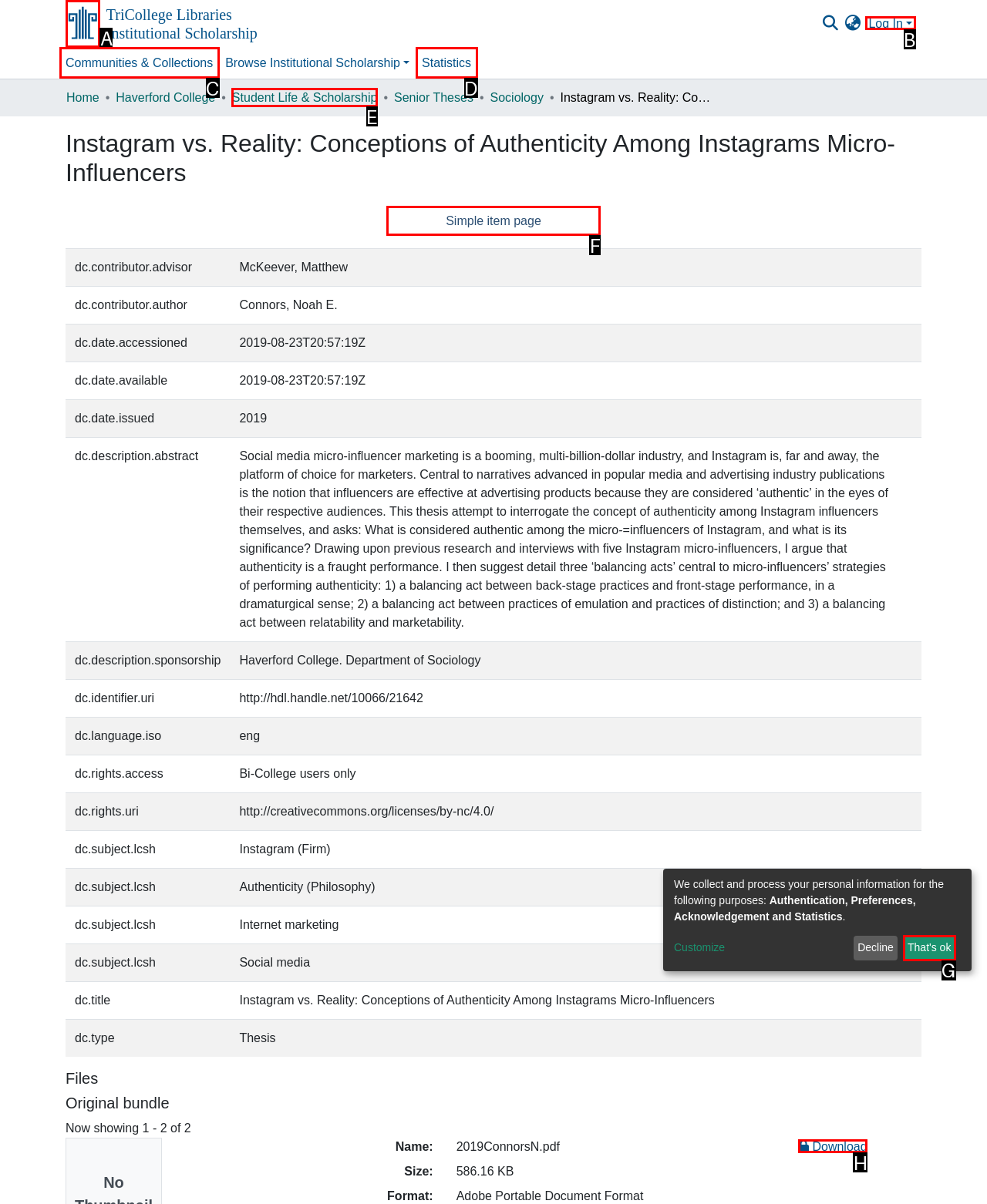Choose the HTML element that matches the description: Communities & Collections
Reply with the letter of the correct option from the given choices.

C